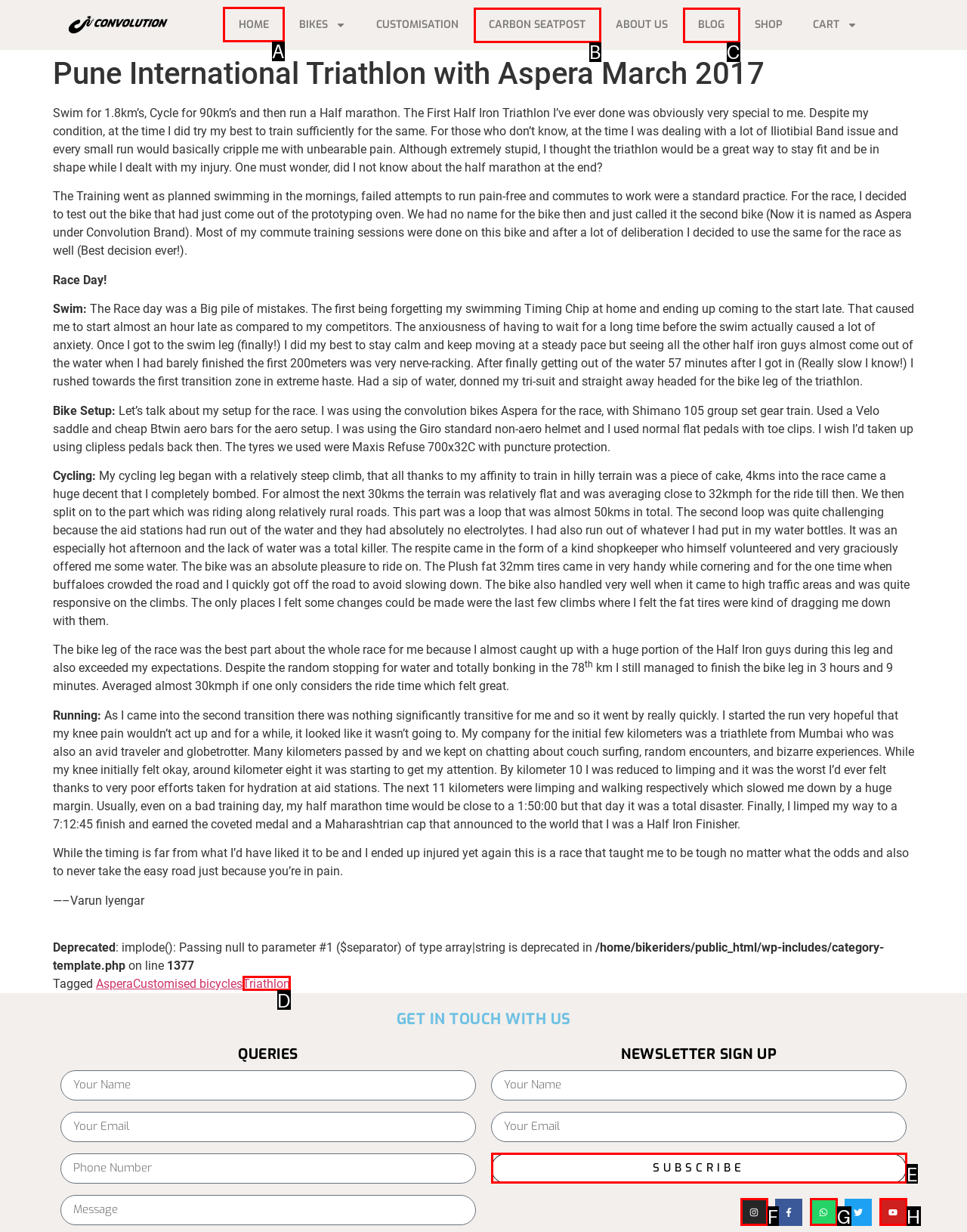Identify which lettered option to click to carry out the task: Click on Flight 93. Provide the letter as your answer.

None